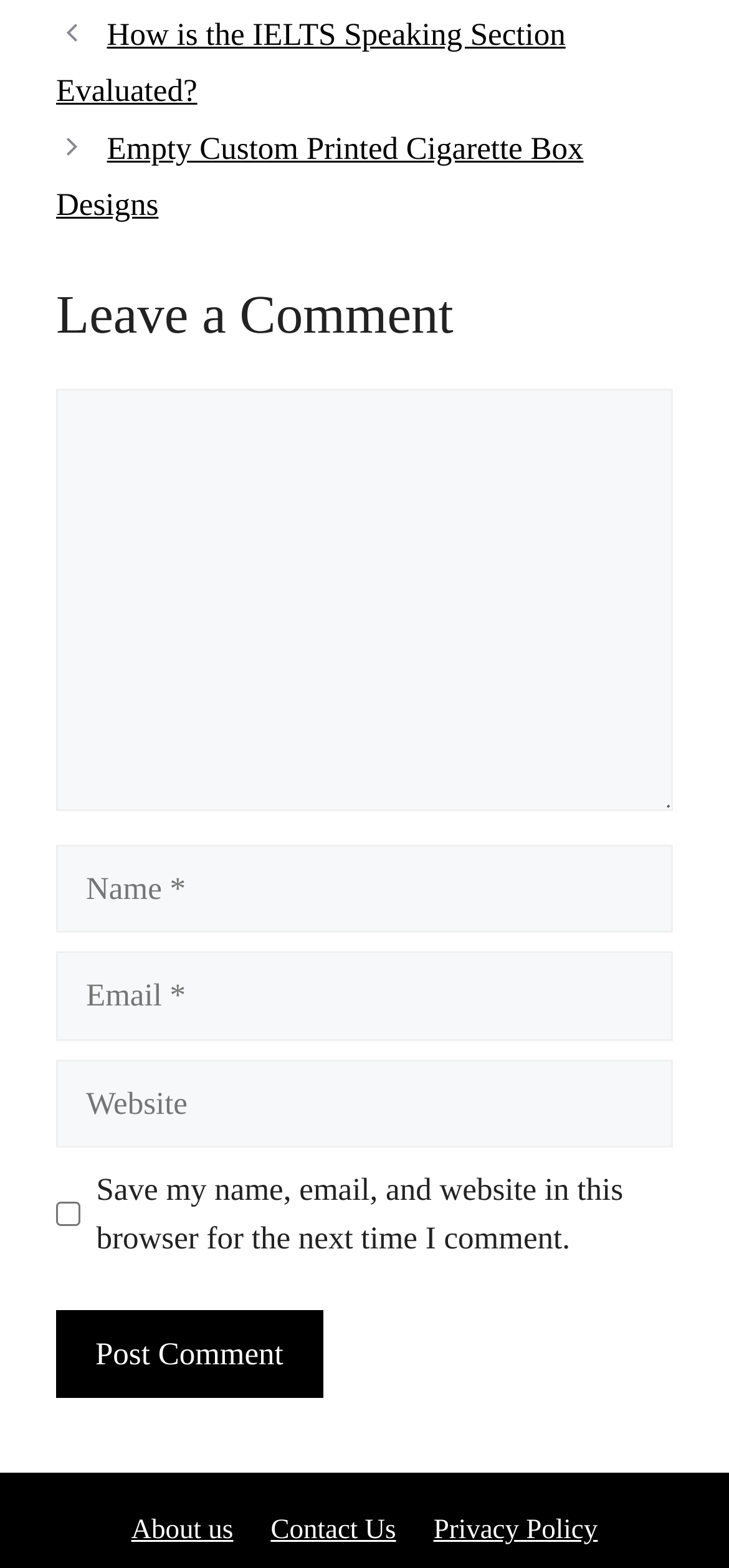Locate the coordinates of the bounding box for the clickable region that fulfills this instruction: "Visit the 'About us' page".

[0.18, 0.967, 0.32, 0.986]